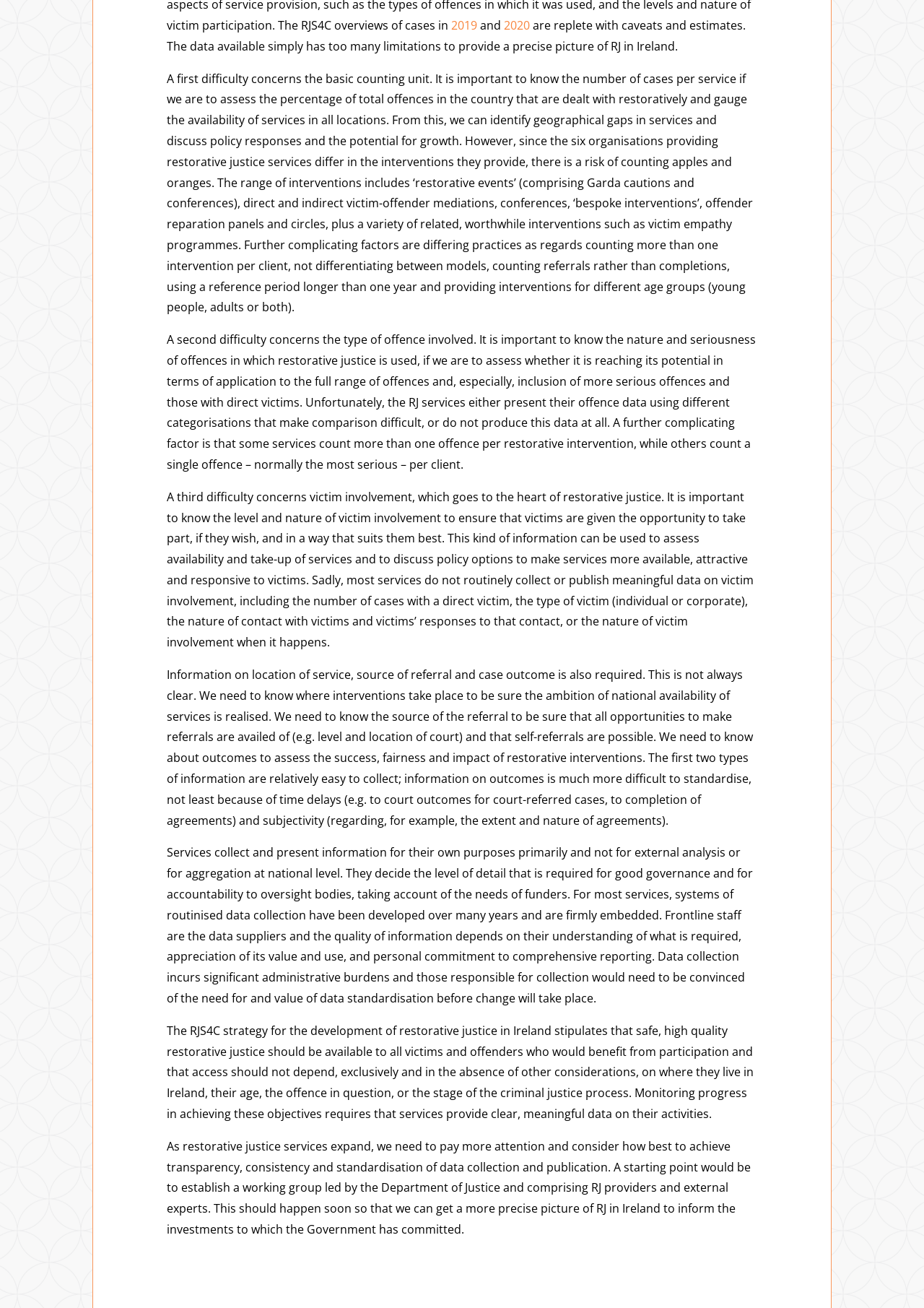Provide the bounding box coordinates of the HTML element this sentence describes: "2020".

[0.545, 0.013, 0.574, 0.025]